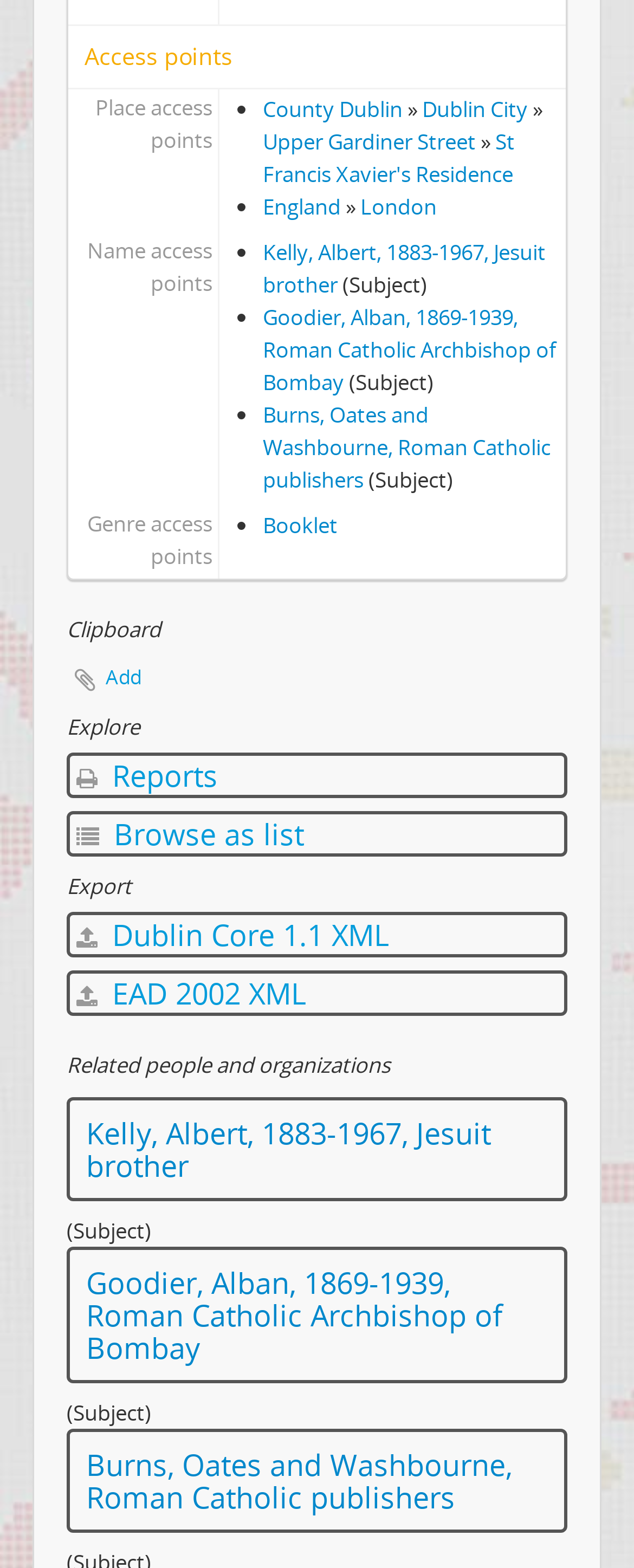Answer the question in one word or a short phrase:
What is the text of the first tree item?

IE IJA J/242 - Fr Thomas James Martin SJ, 1925-1978